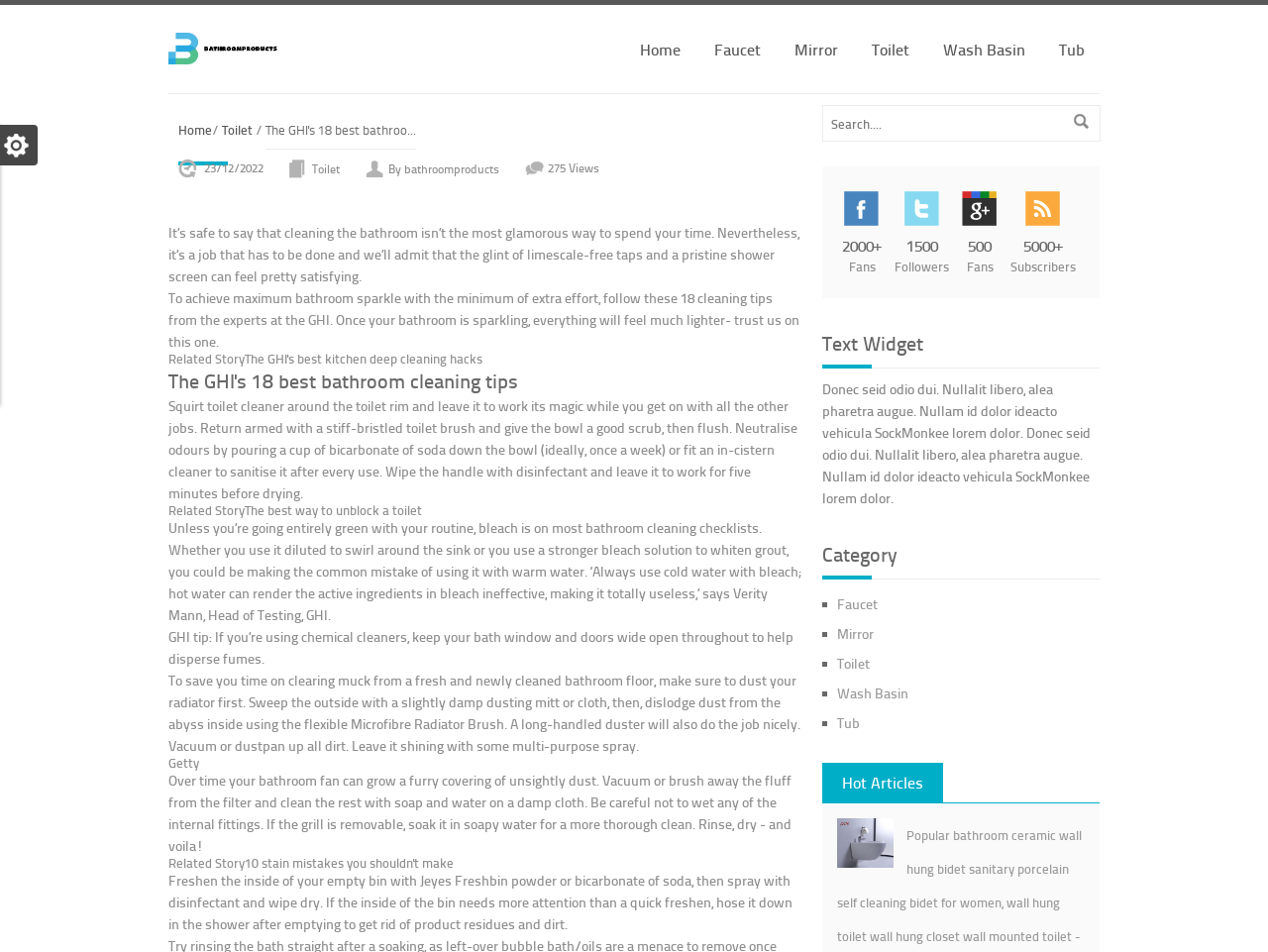Identify the bounding box of the UI element described as follows: "Toilet". Provide the coordinates as four float numbers in the range of 0 to 1 [left, top, right, bottom].

[0.676, 0.005, 0.729, 0.096]